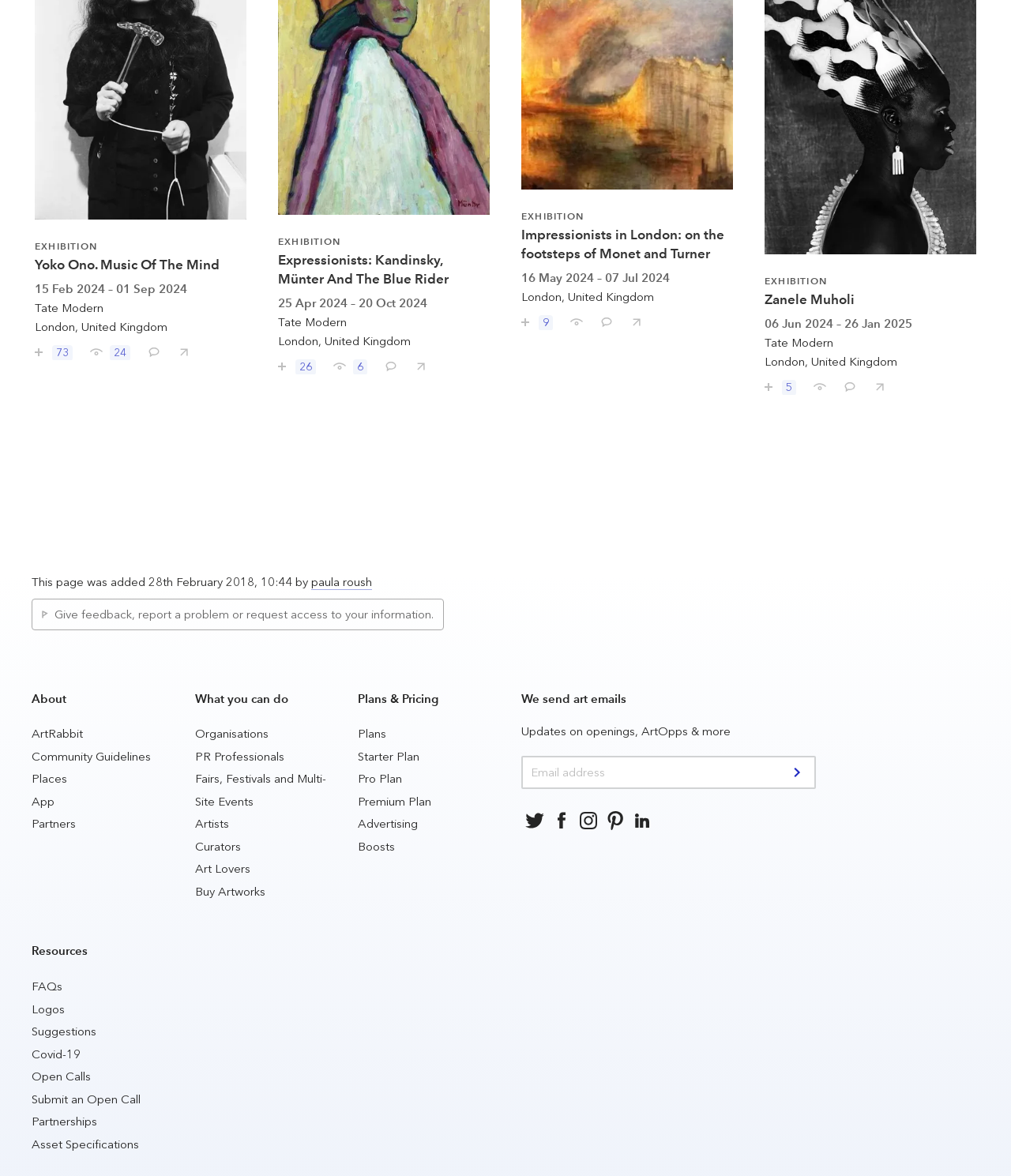Please identify the bounding box coordinates of the clickable area that will allow you to execute the instruction: "Give feedback, report a problem or request access to your information".

[0.041, 0.516, 0.429, 0.529]